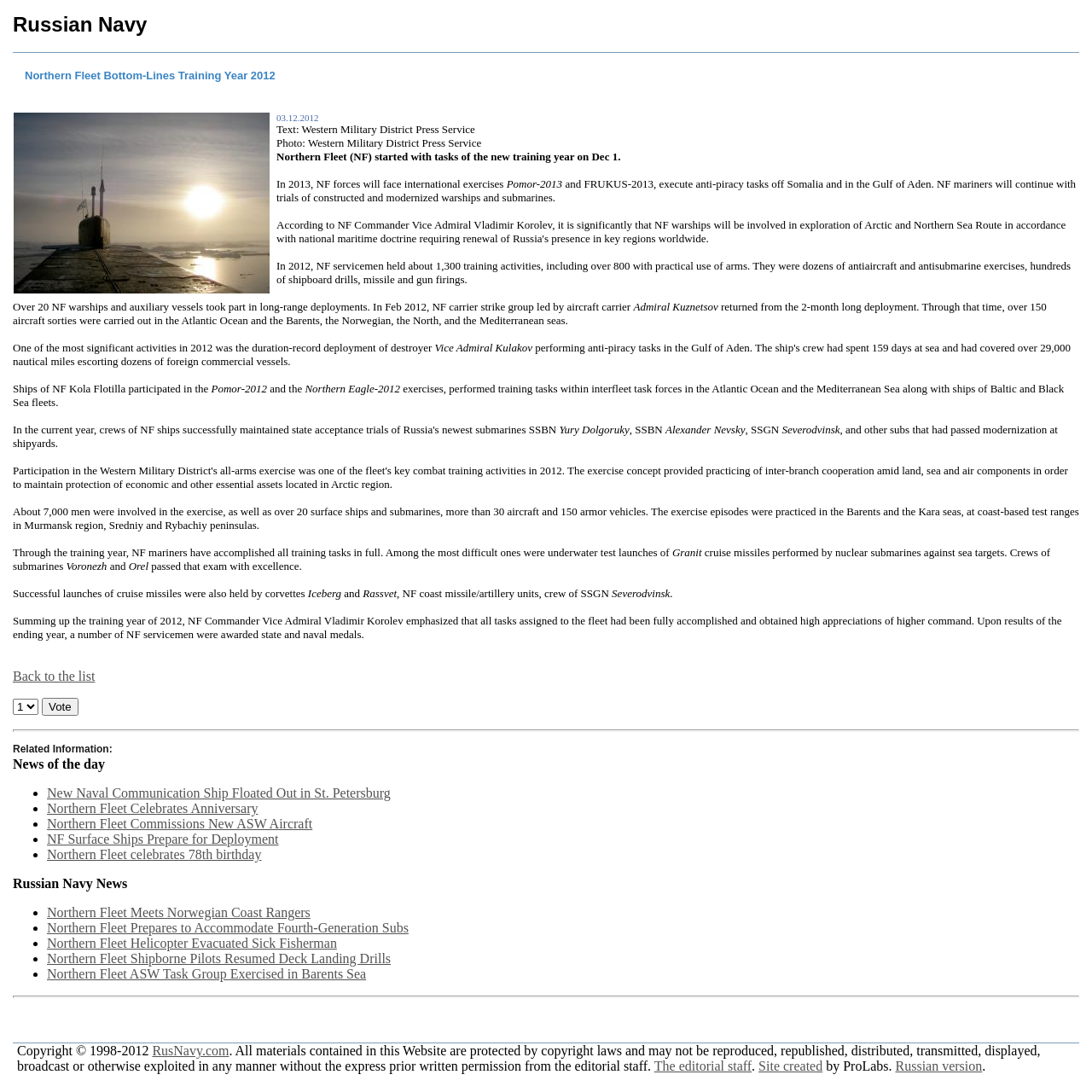Produce an elaborate caption capturing the essence of the webpage.

The webpage is about the Northern Fleet's training year in 2012. At the top, there is a heading "Northern Fleet Bottom-Lines Training Year 2012" and an image related to the topic. Below the image, there is a table with a caption "Russian Navy" and a date "03.12.2012". 

The main content of the webpage is a series of paragraphs describing the Northern Fleet's activities and achievements in 2012. The text is divided into sections, with headings and subheadings. The first section describes the start of the new training year, international exercises, and anti-piracy tasks. The following sections detail the fleet's training activities, including exercises, deployments, and missile launches.

There are several images and links scattered throughout the text, including a link to "Back to the list" at the bottom of the page. Below the main content, there is a separator line, followed by a heading "Related Information:" and a list of links to related news articles, including "New Naval Communication Ship Floated Out in St. Petersburg", "Northern Fleet Celebrates Anniversary", and others.